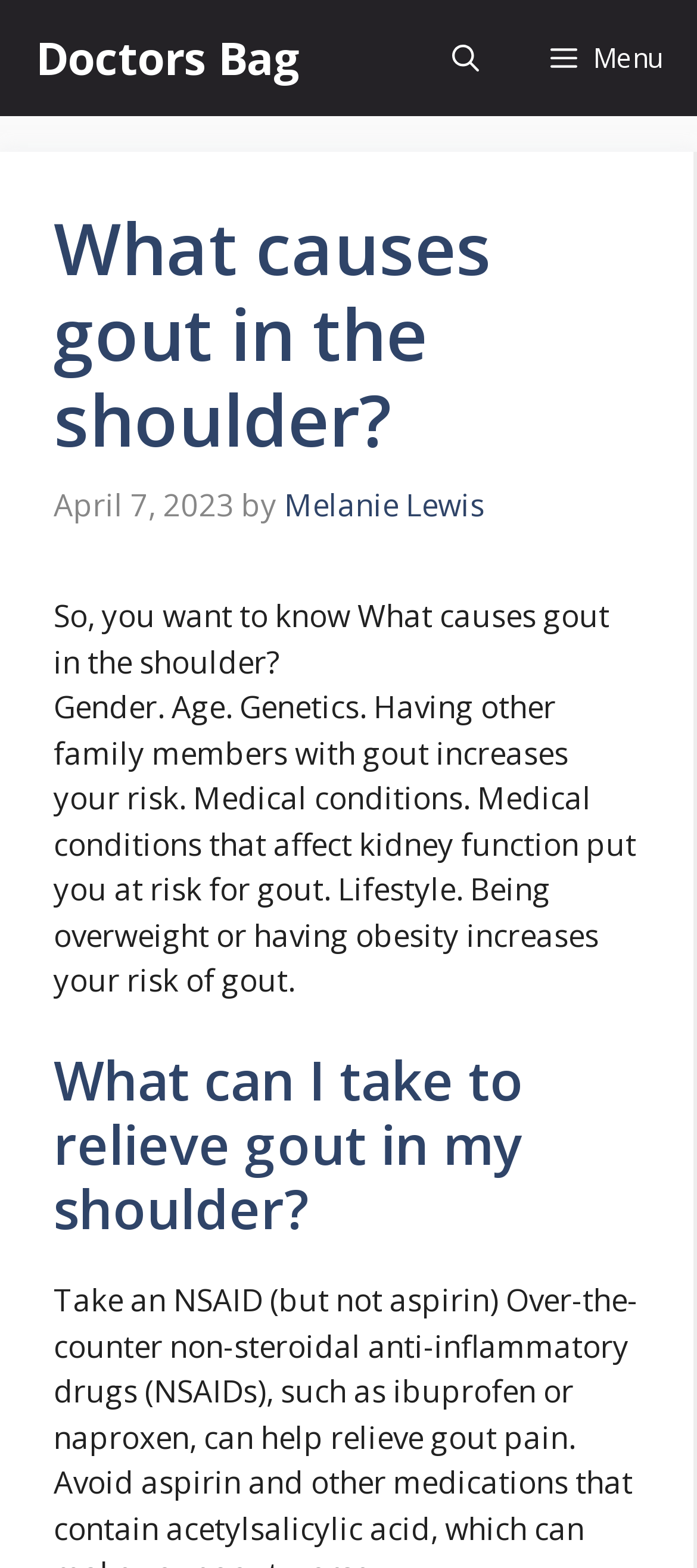Extract the main headline from the webpage and generate its text.

What causes gout in the shoulder?